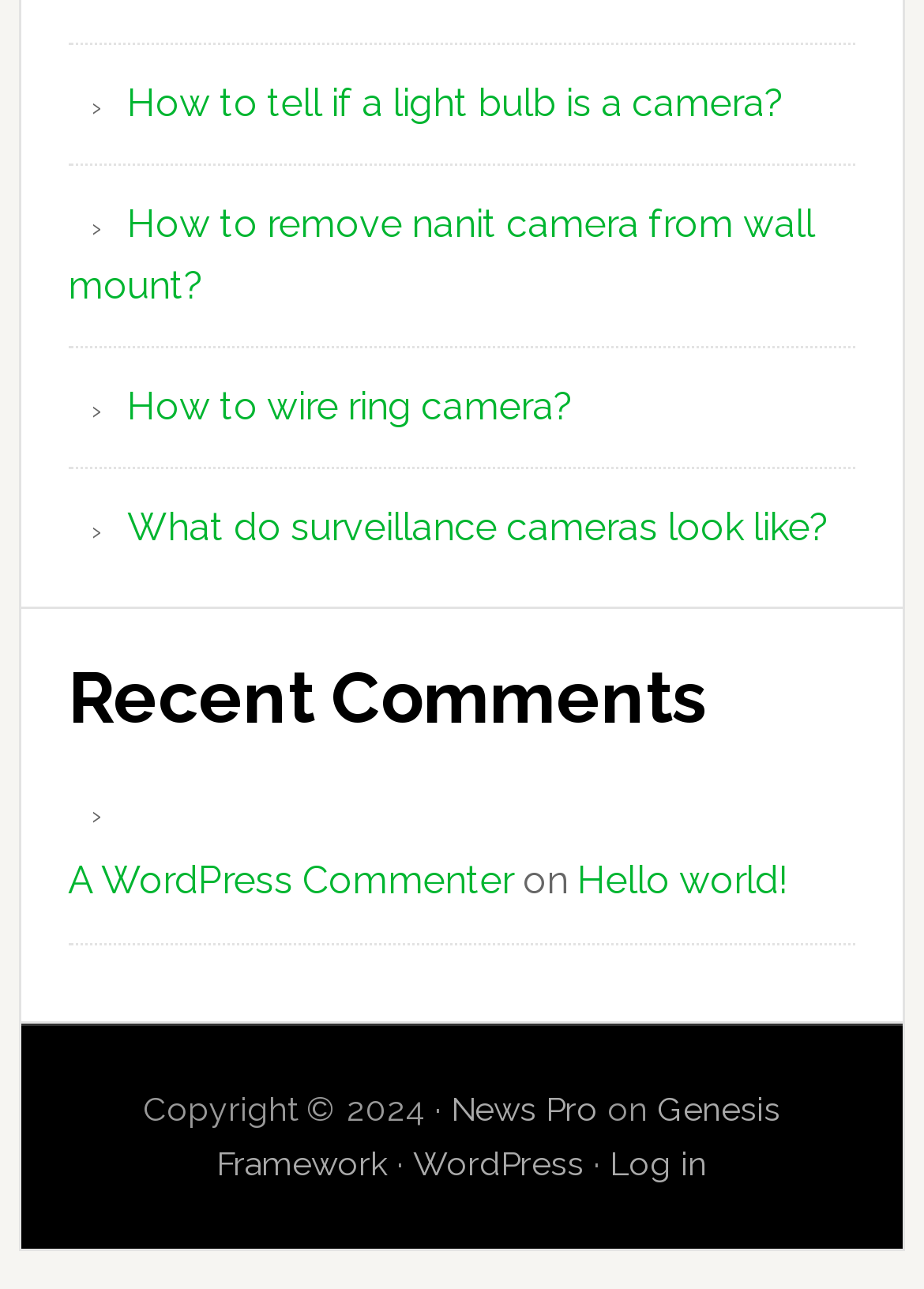Refer to the element description How to wire ring camera? and identify the corresponding bounding box in the screenshot. Format the coordinates as (top-left x, top-left y, bottom-right x, bottom-right y) with values in the range of 0 to 1.

[0.138, 0.297, 0.623, 0.332]